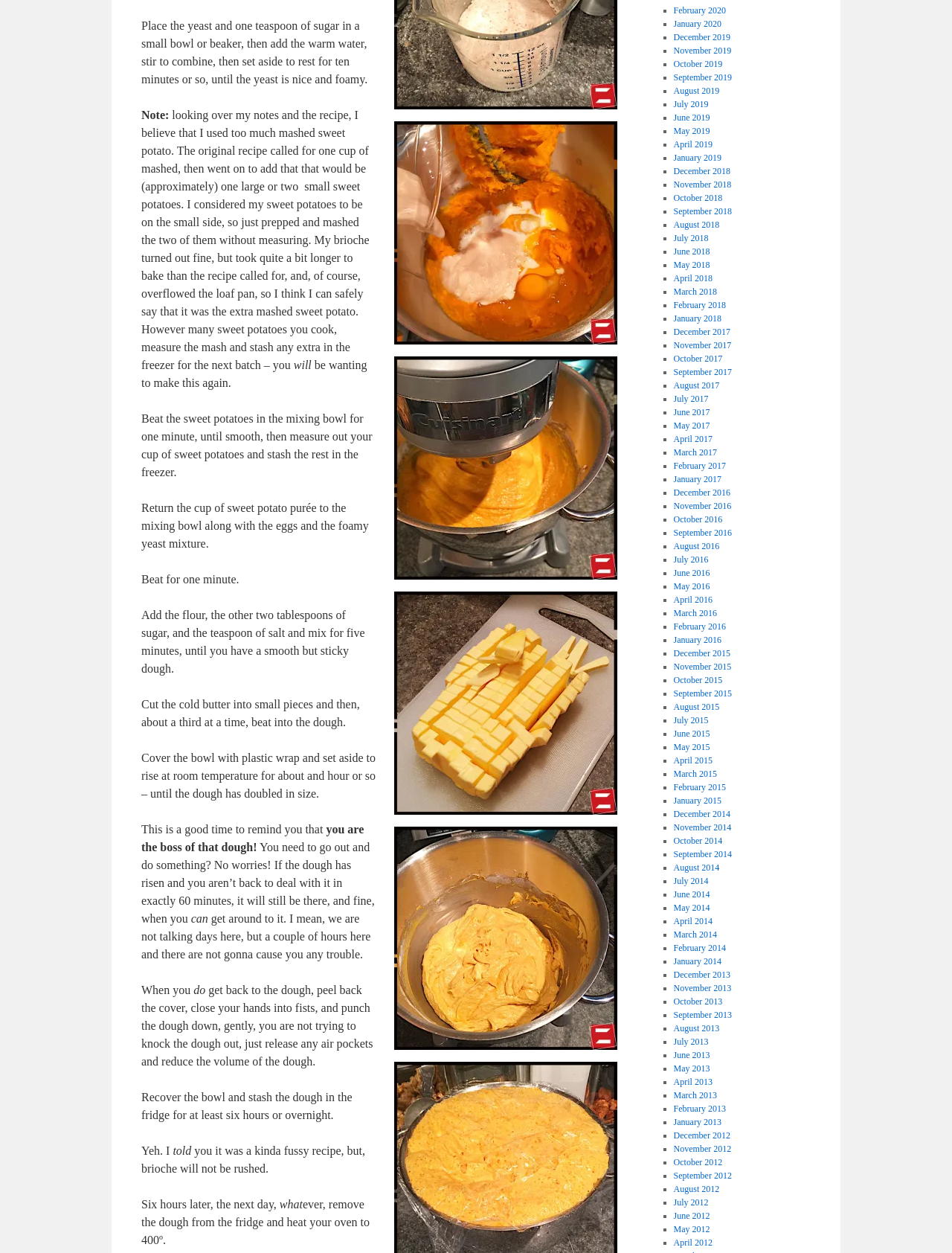Locate the bounding box coordinates of the element to click to perform the following action: 'Click the 'December 2018' link'. The coordinates should be given as four float values between 0 and 1, in the form of [left, top, right, bottom].

[0.707, 0.132, 0.767, 0.141]